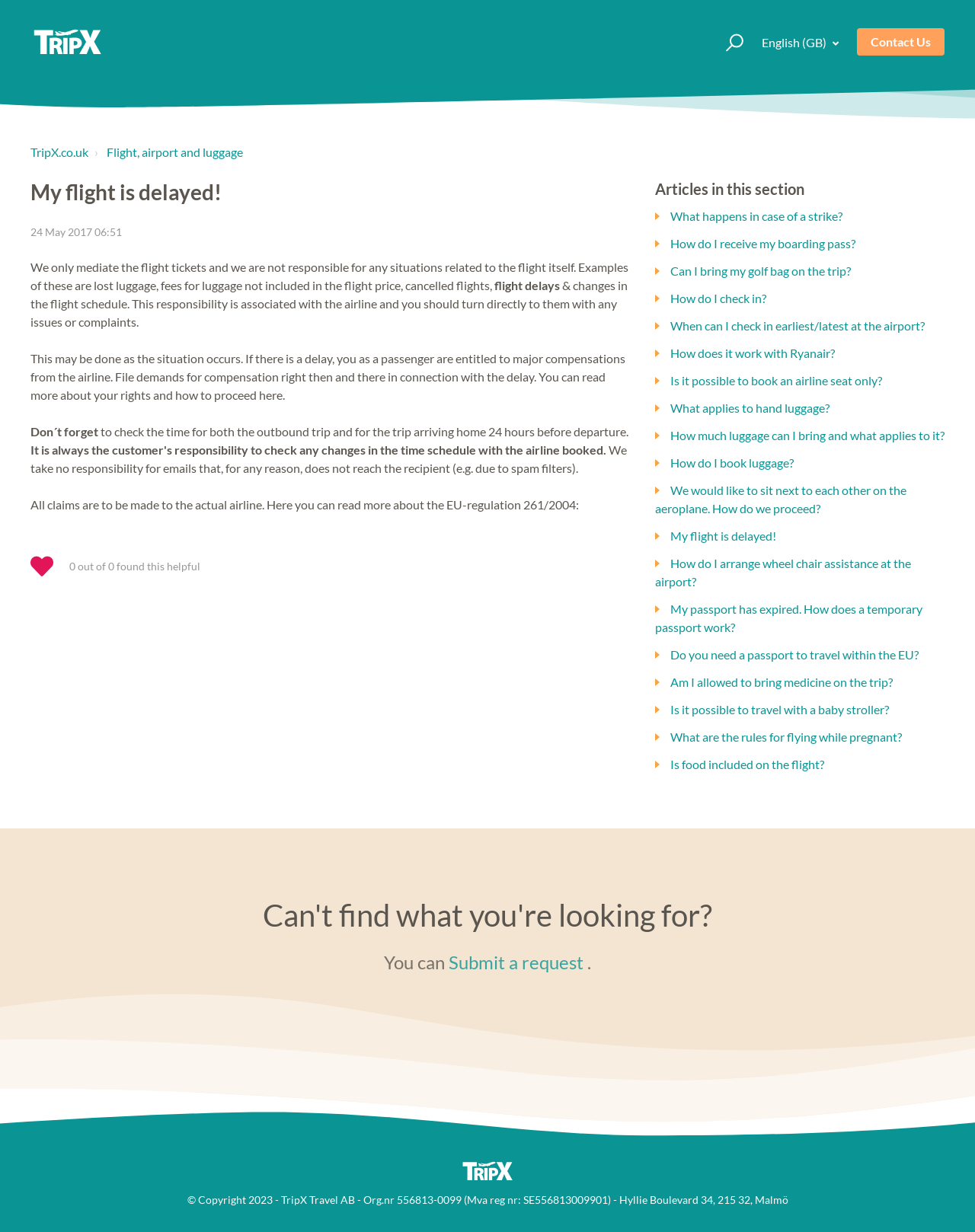Is there a search function on the webpage?
Refer to the image and provide a one-word or short phrase answer.

No